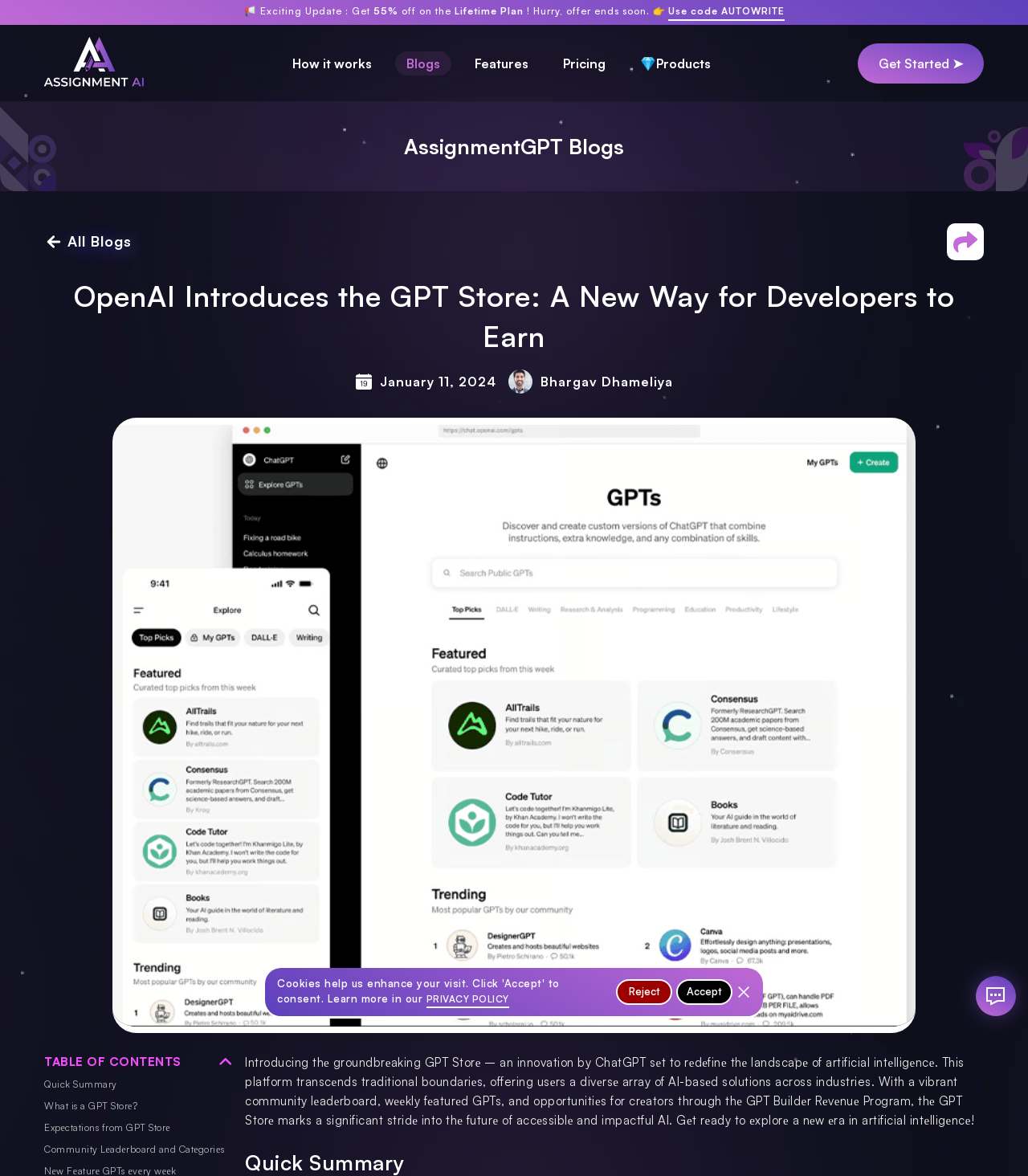Please answer the following question using a single word or phrase: 
What is the name of the program for creators?

GPT Builder Revenue Program